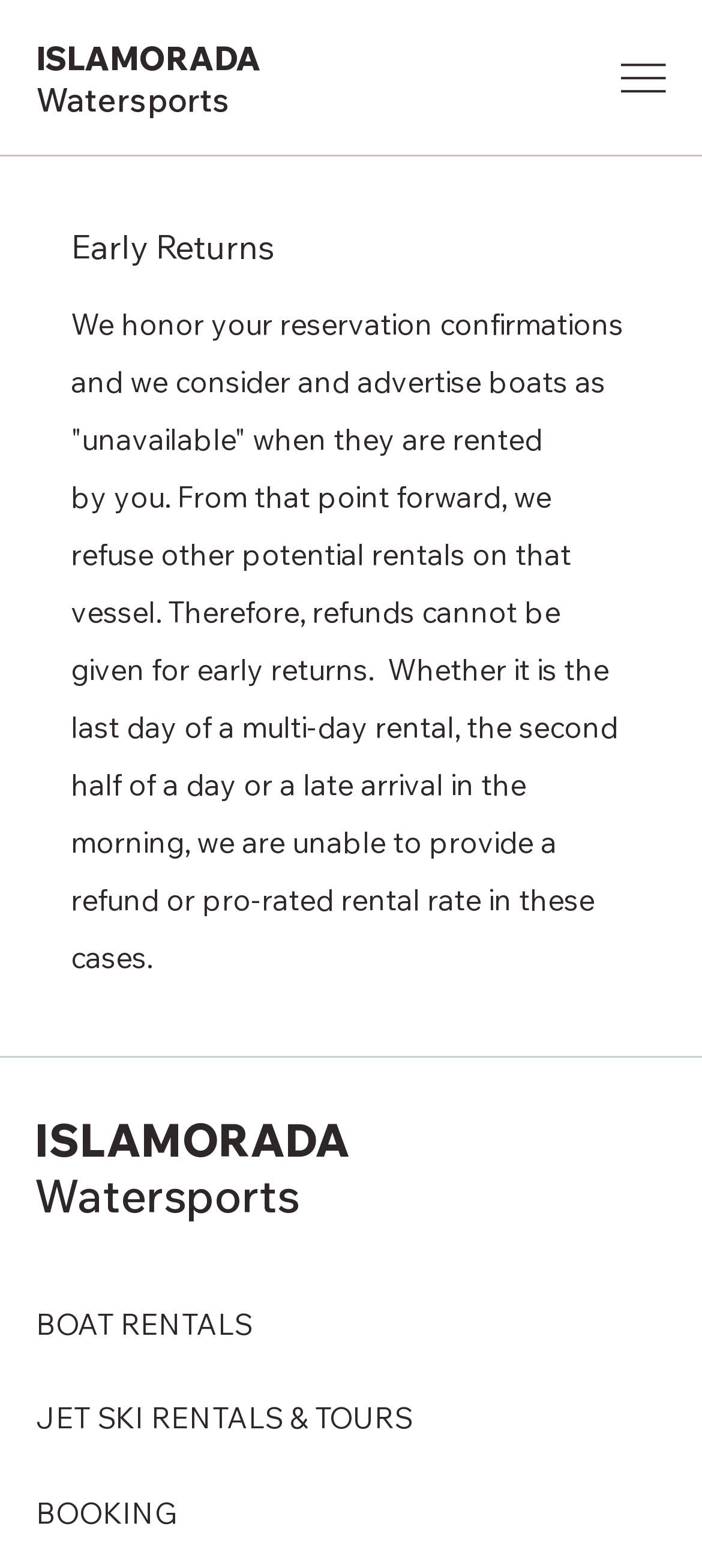Provide a short answer to the following question with just one word or phrase: What is the text on the button at the top right corner?

Open Site Navigation